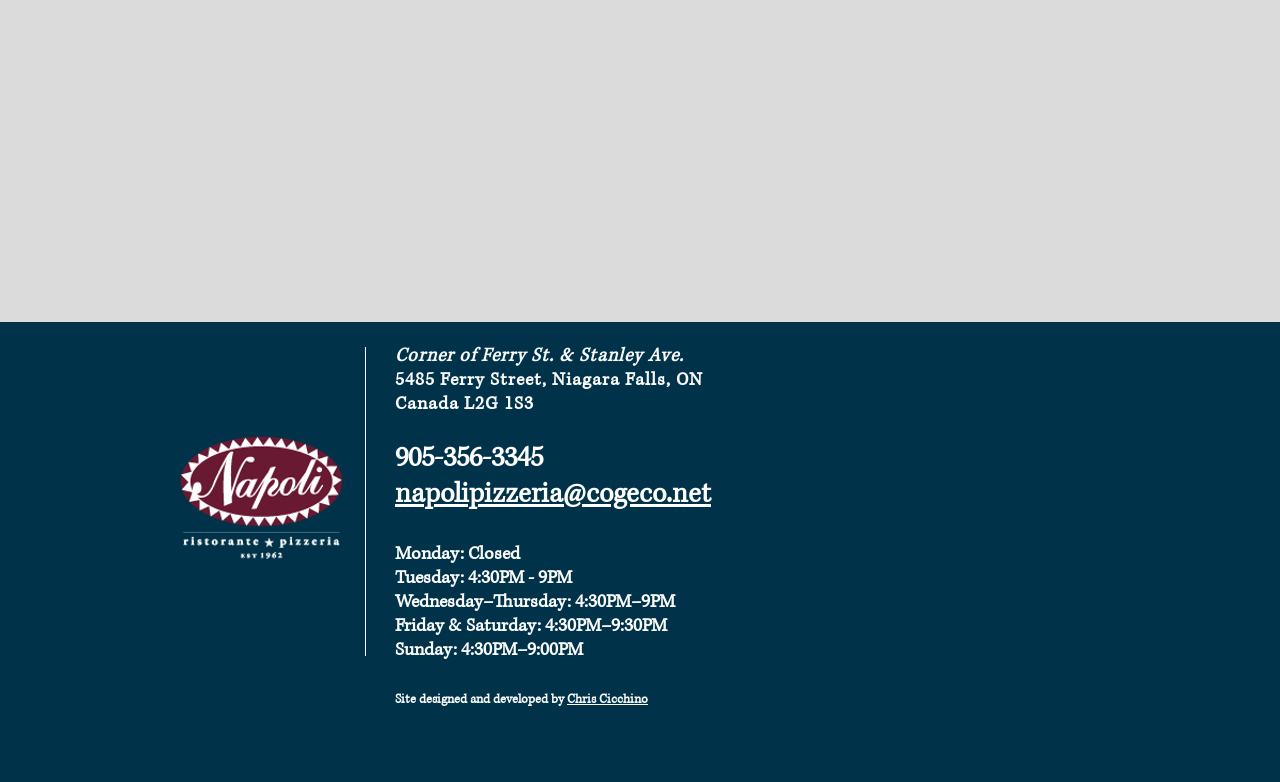What is the name of the restaurant?
Respond with a short answer, either a single word or a phrase, based on the image.

Napoli Ristorante